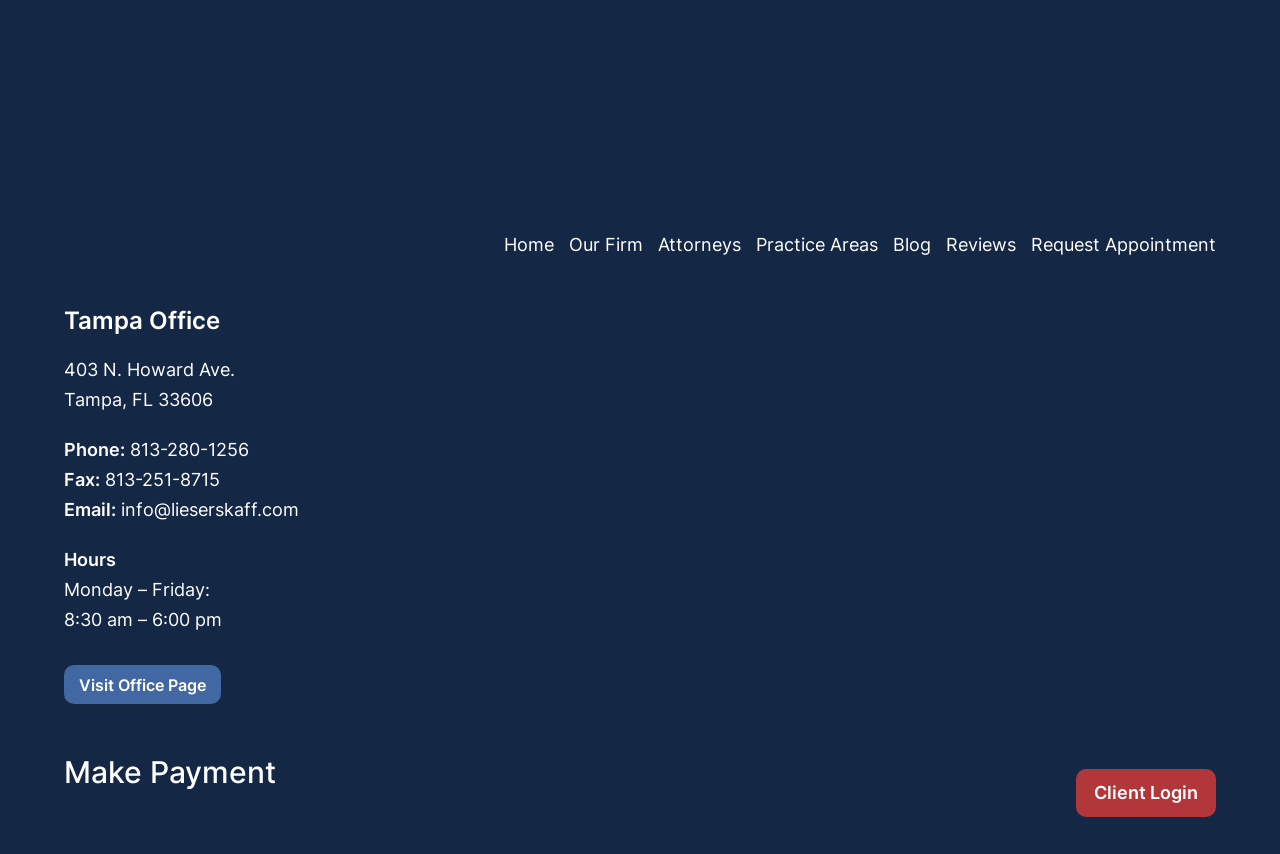What is the address of the Tampa office?
Please provide a single word or phrase based on the screenshot.

403 N. Howard Ave. Tampa, FL 33606